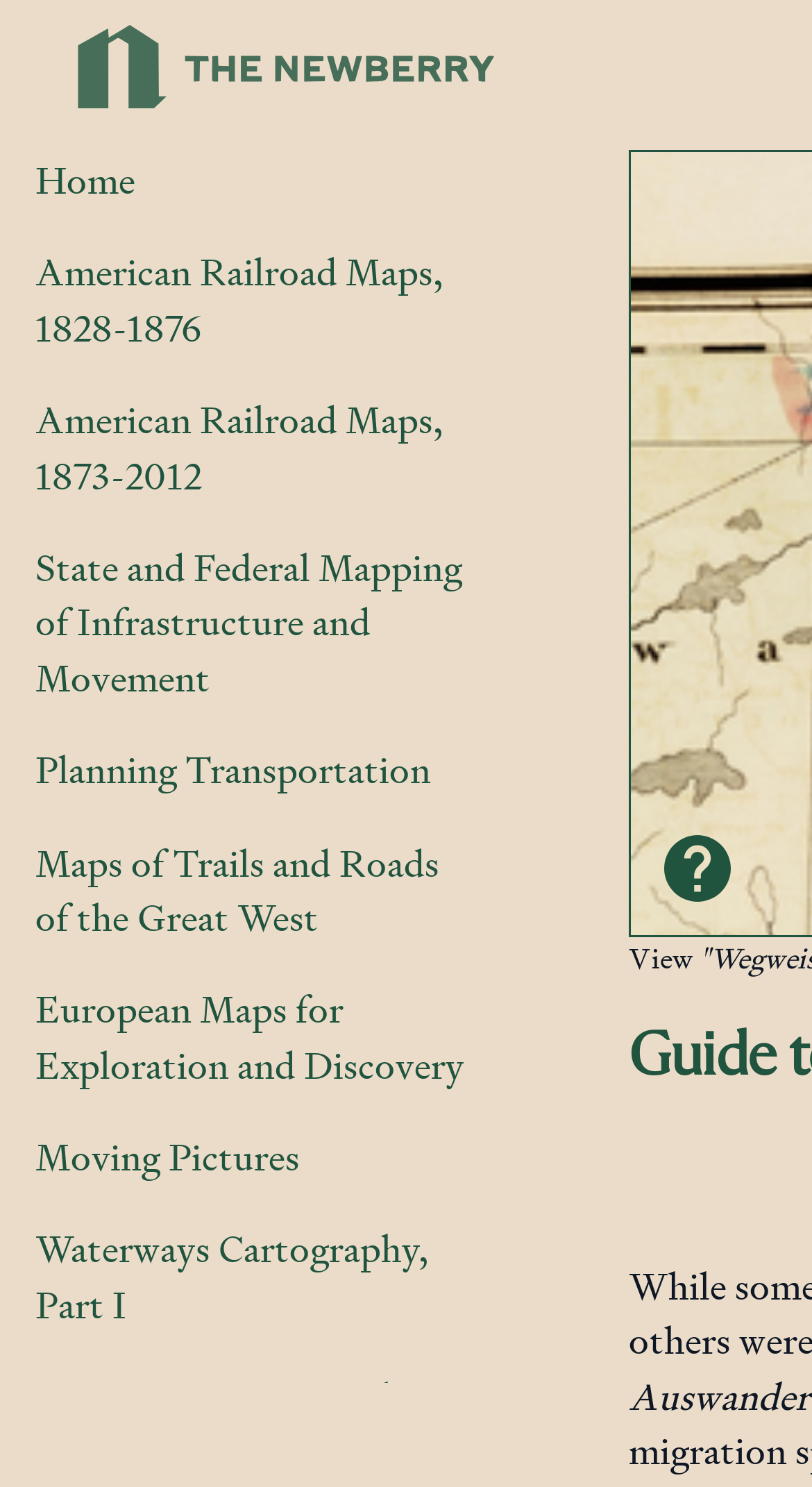For the given element description Waterways Cartography, Part I, determine the bounding box coordinates of the UI element. The coordinates should follow the format (top-left x, top-left y, bottom-right x, bottom-right y) and be within the range of 0 to 1.

[0.01, 0.816, 0.585, 0.904]